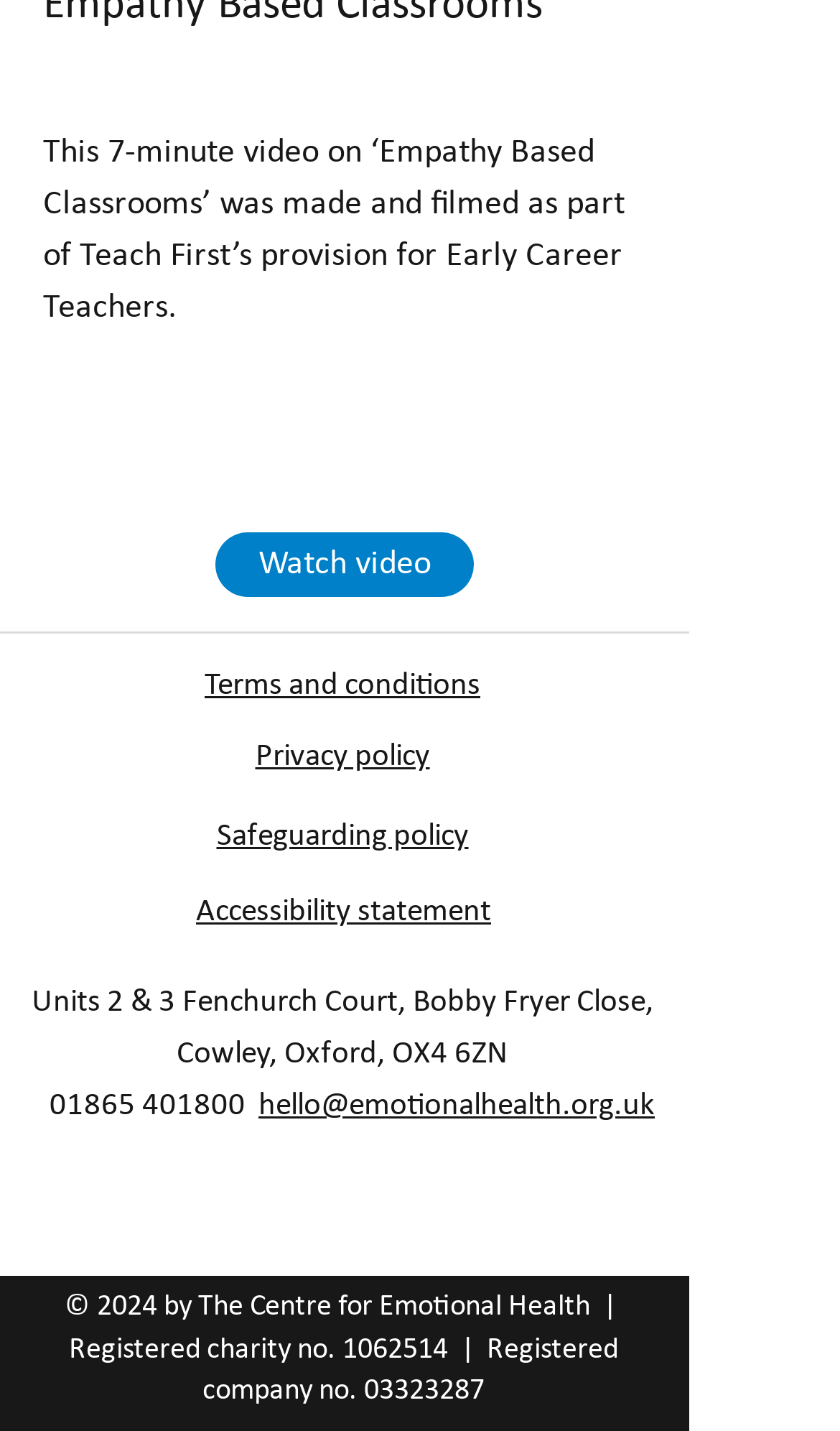Bounding box coordinates should be provided in the format (top-left x, top-left y, bottom-right x, bottom-right y) with all values between 0 and 1. Identify the bounding box for this UI element: Terms and conditions

[0.244, 0.468, 0.572, 0.491]